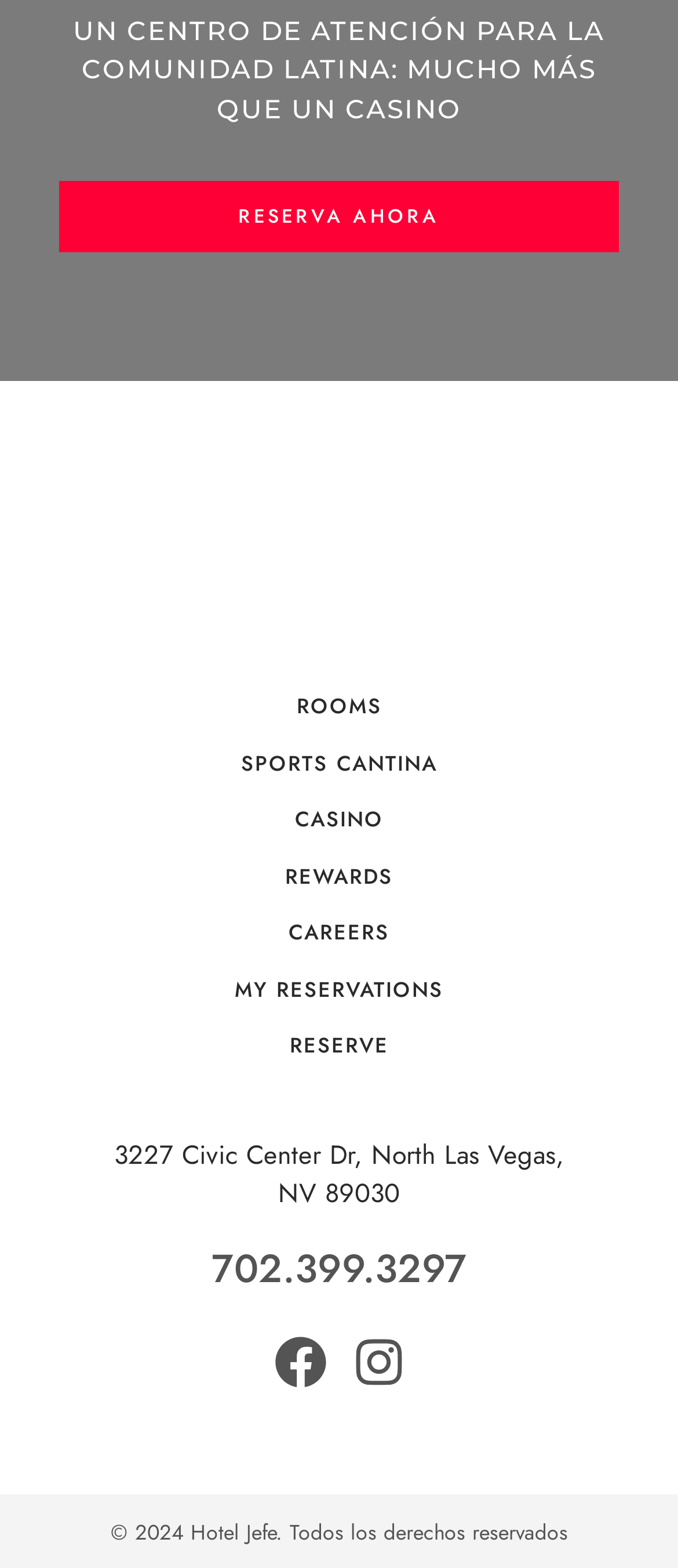What is the address of the hotel?
From the details in the image, provide a complete and detailed answer to the question.

The address of the hotel can be found in the bottom section of the webpage, where it is written as a link '3227 Civic Center Dr, North Las Vegas, NV 89030'.